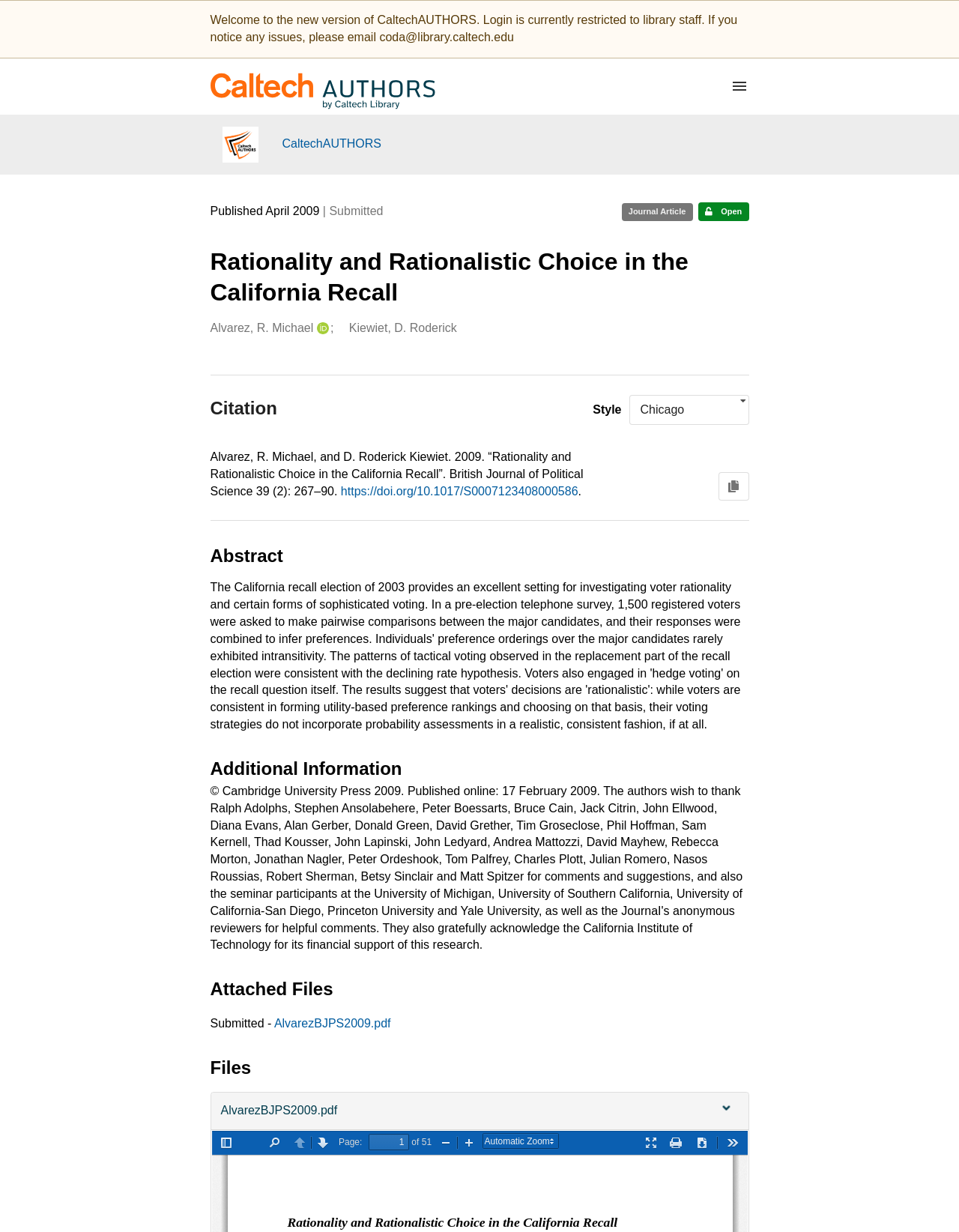What is the publication date of this article?
Look at the image and answer with only one word or phrase.

April 2009